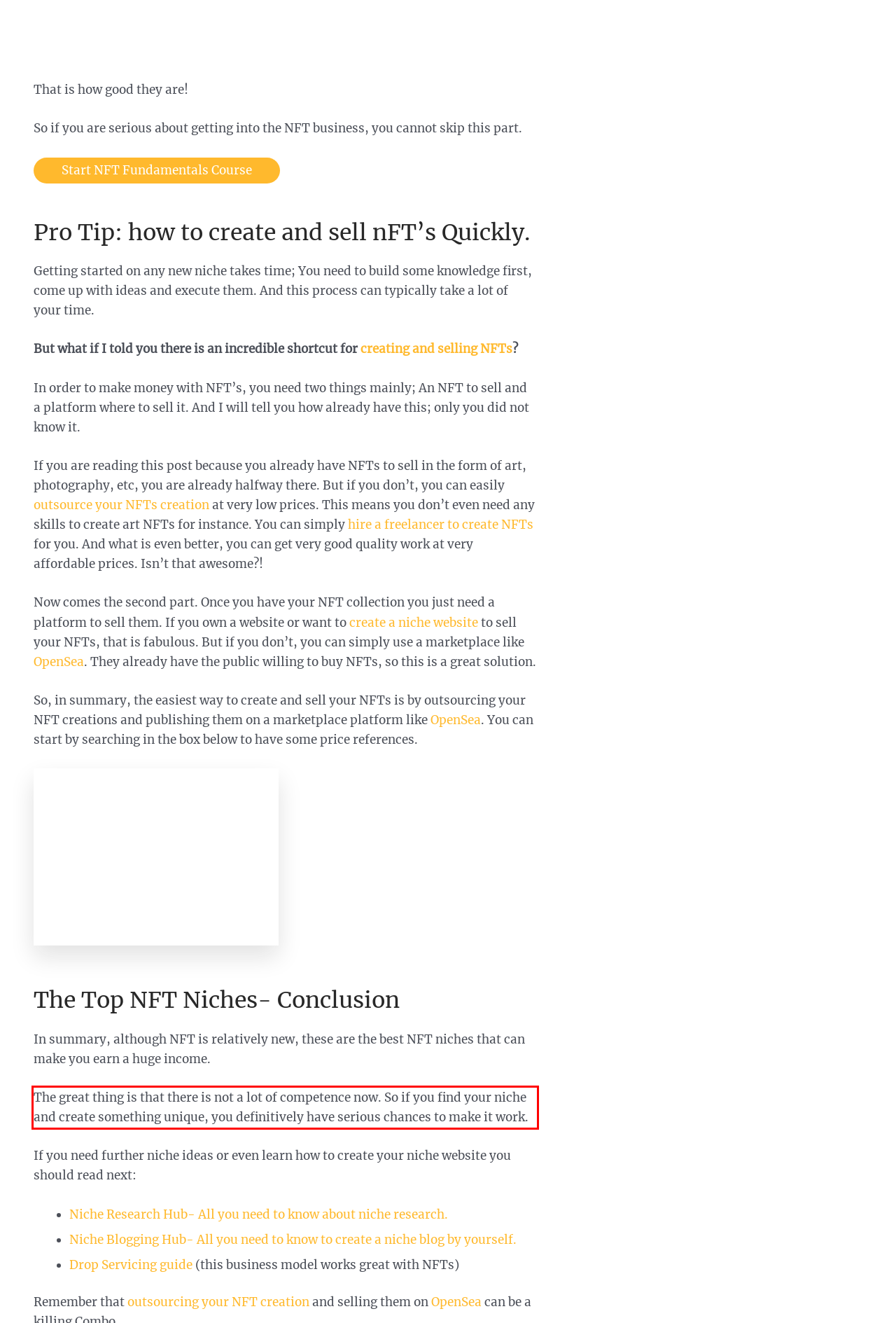Please analyze the screenshot of a webpage and extract the text content within the red bounding box using OCR.

The great thing is that there is not a lot of competence now. So if you find your niche and create something unique, you definitively have serious chances to make it work.